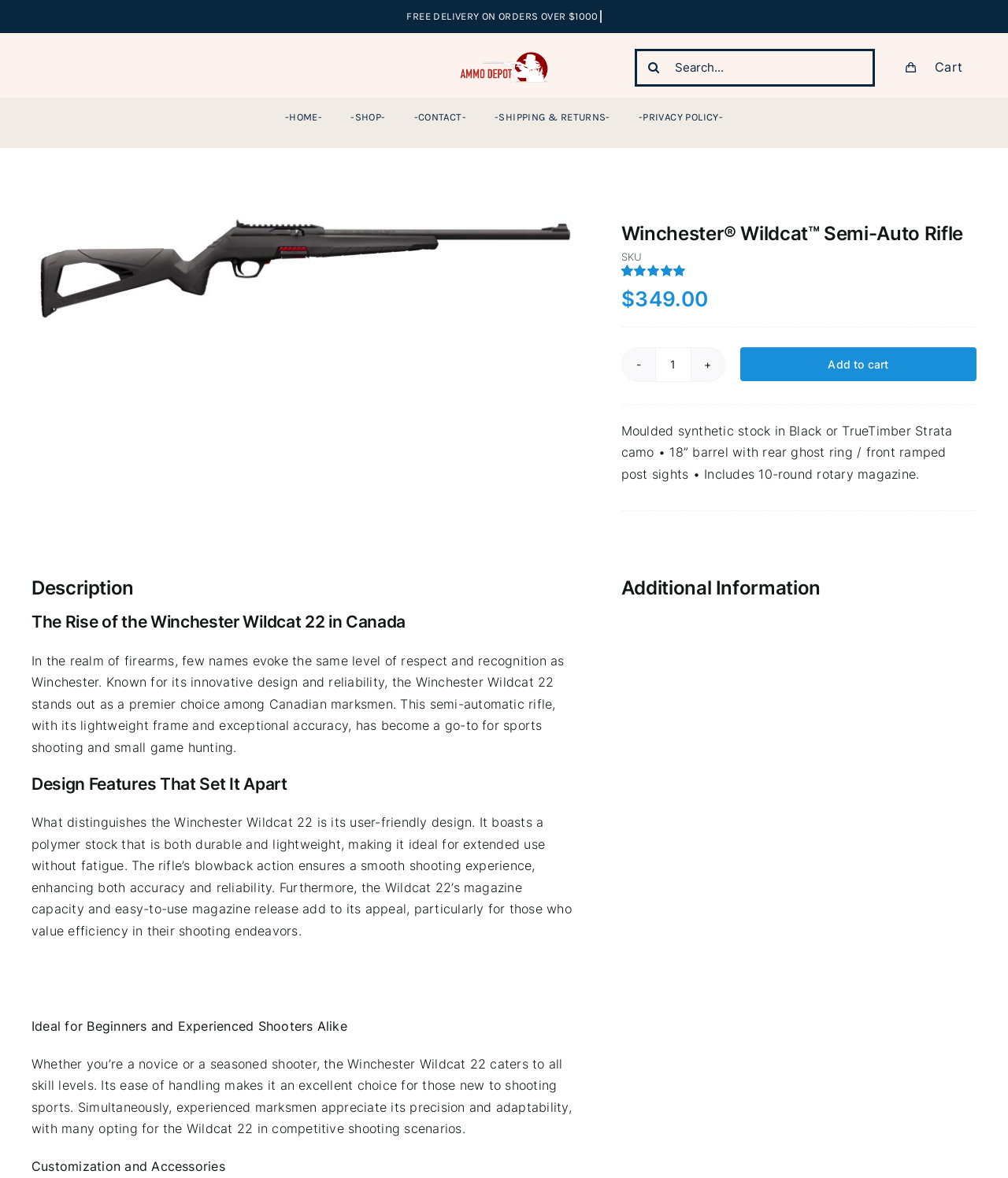Identify the bounding box coordinates of the element to click to follow this instruction: 'Increase product quantity'. Ensure the coordinates are four float values between 0 and 1, provided as [left, top, right, bottom].

[0.685, 0.295, 0.719, 0.324]